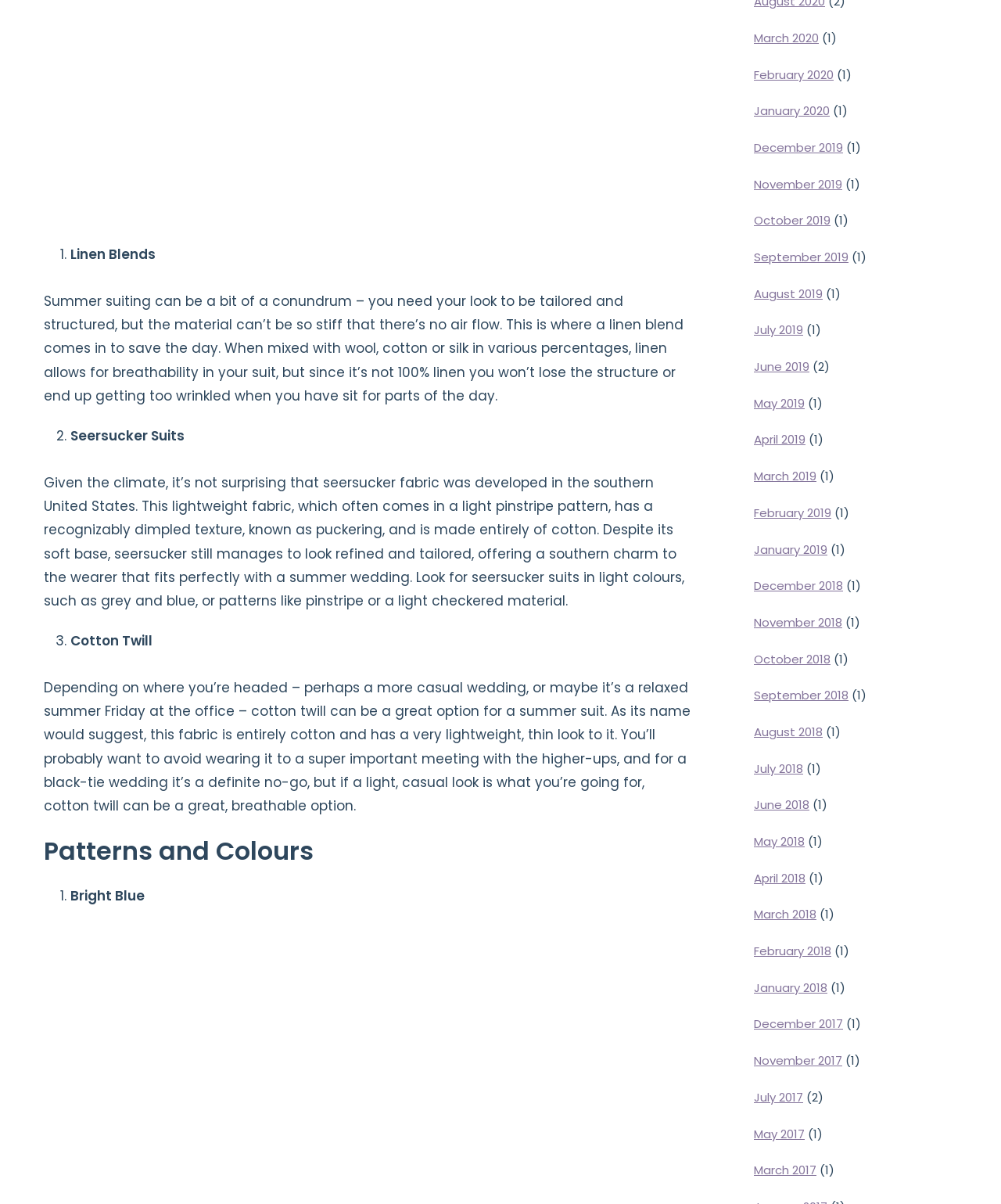Please identify the bounding box coordinates for the region that you need to click to follow this instruction: "Click on the 'Family Health' button".

None